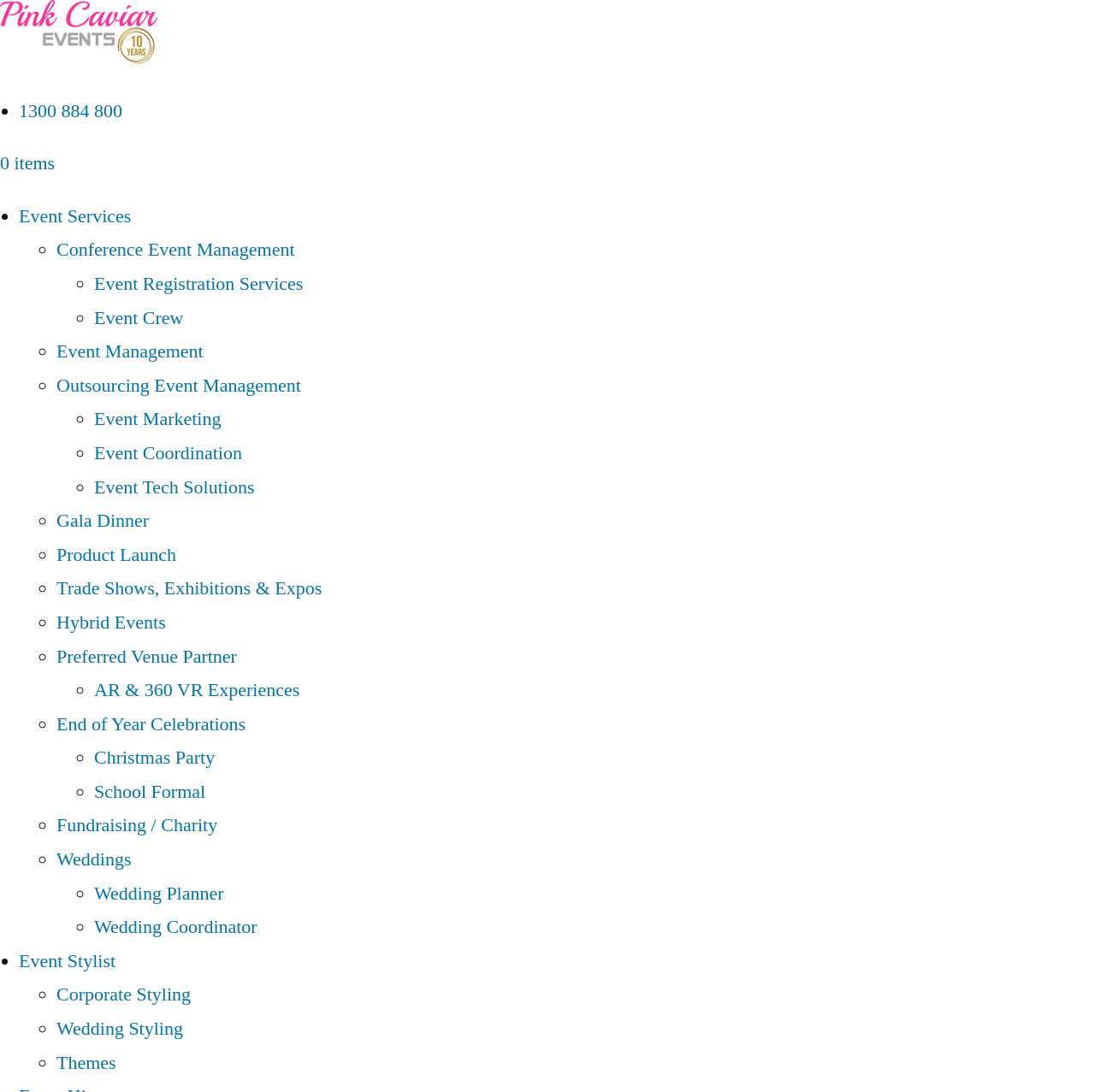Please identify the bounding box coordinates of the clickable region that I should interact with to perform the following instruction: "Check the FAQ section". The coordinates should be expressed as four float numbers between 0 and 1, i.e., [left, top, right, bottom].

None